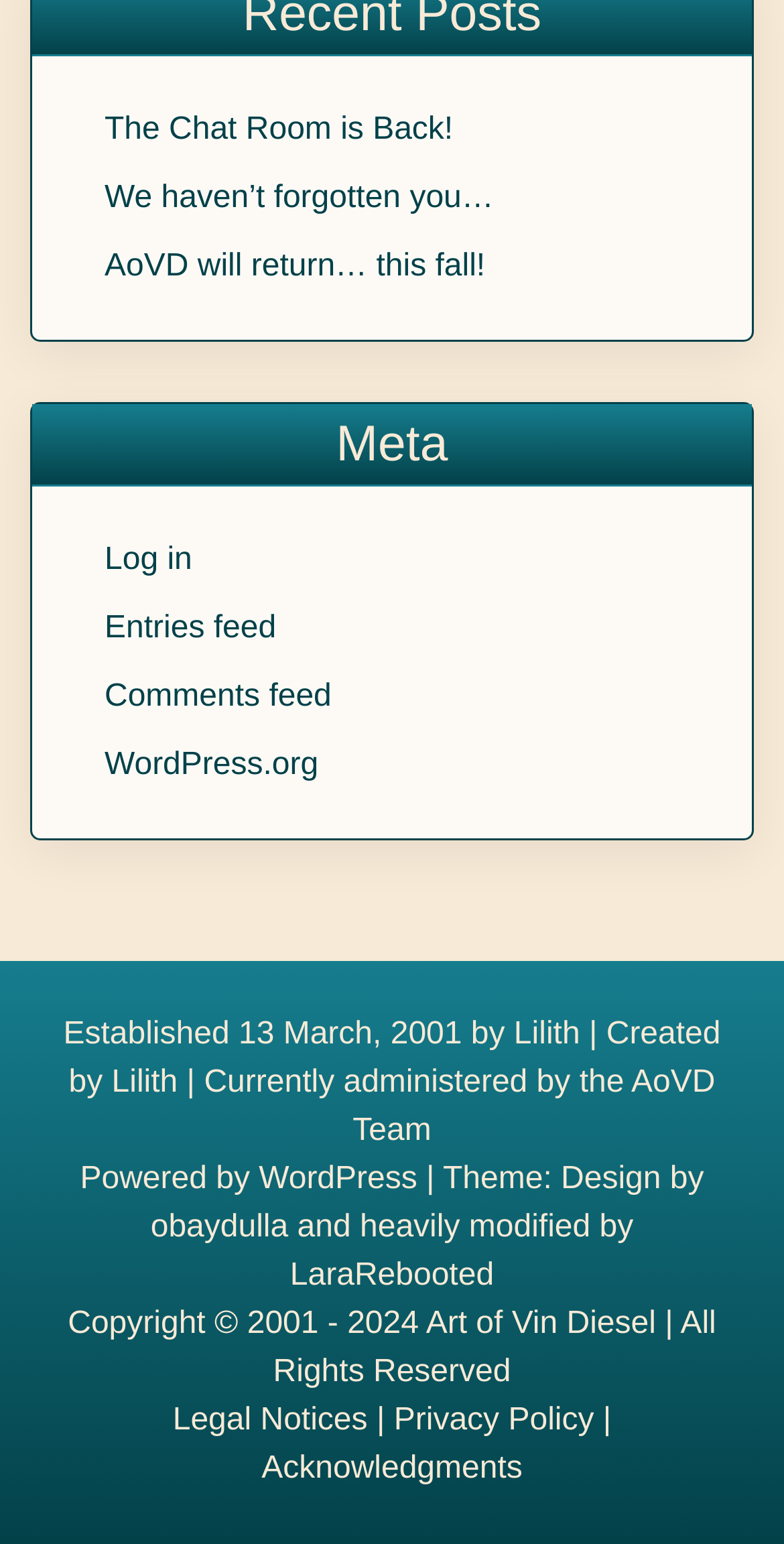What is the name of the person who created the website?
Please give a well-detailed answer to the question.

I found the answer by looking at the contentinfo section of the webpage, where it says 'Created by Lilith'.